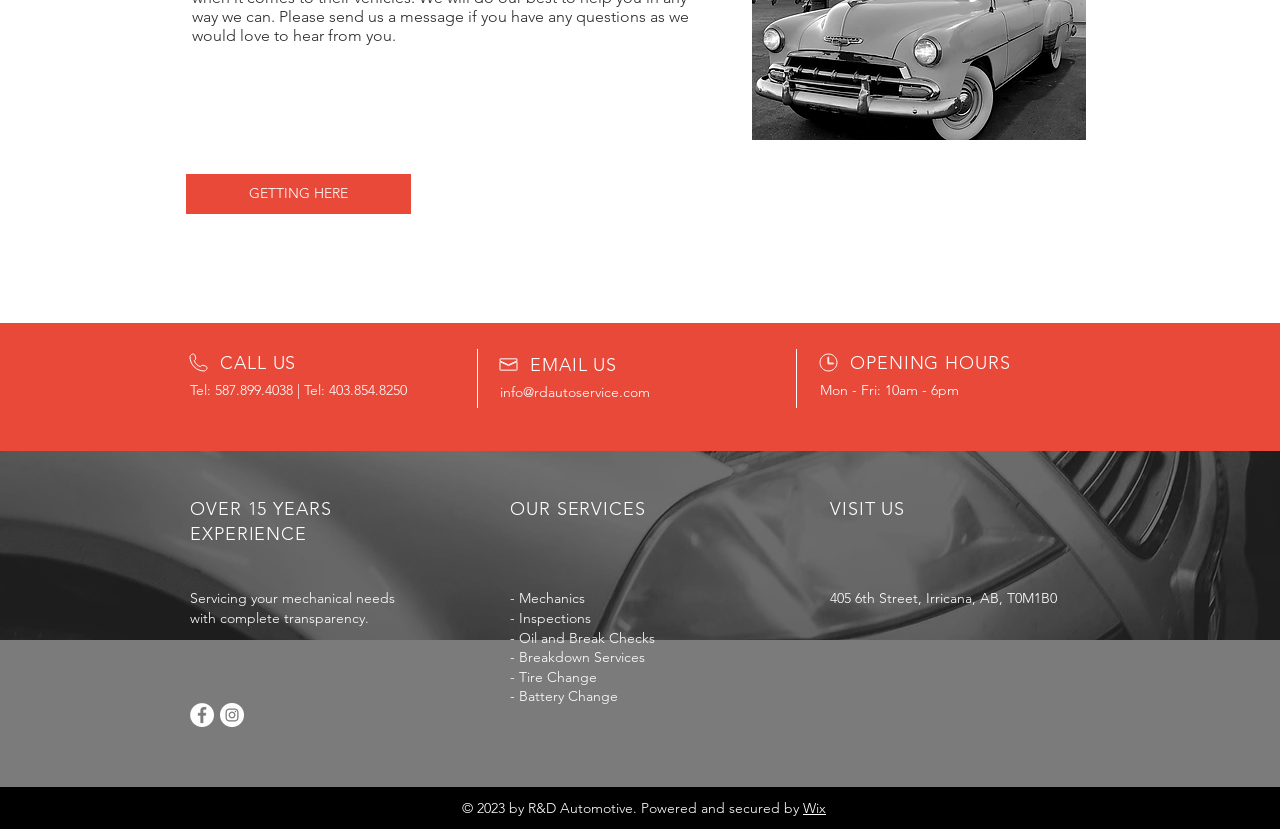Bounding box coordinates are to be given in the format (top-left x, top-left y, bottom-right x, bottom-right y). All values must be floating point numbers between 0 and 1. Provide the bounding box coordinate for the UI element described as: GETTING HERE

[0.145, 0.21, 0.321, 0.258]